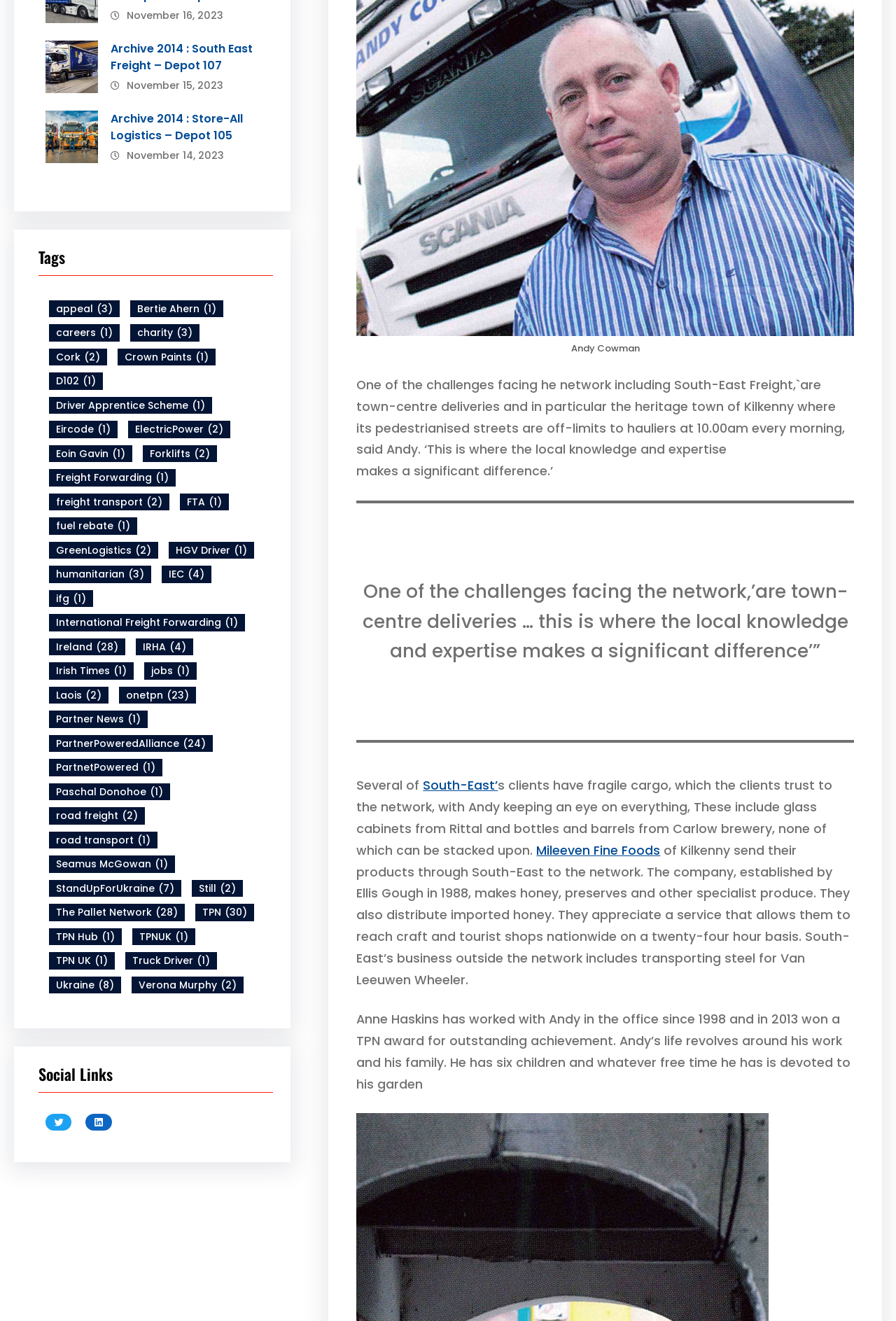How many items are tagged with 'Ireland'?
Refer to the image and give a detailed response to the question.

The link 'Ireland' has a corresponding text '(28)' which indicates the number of items tagged with 'Ireland', hence the answer is 28.